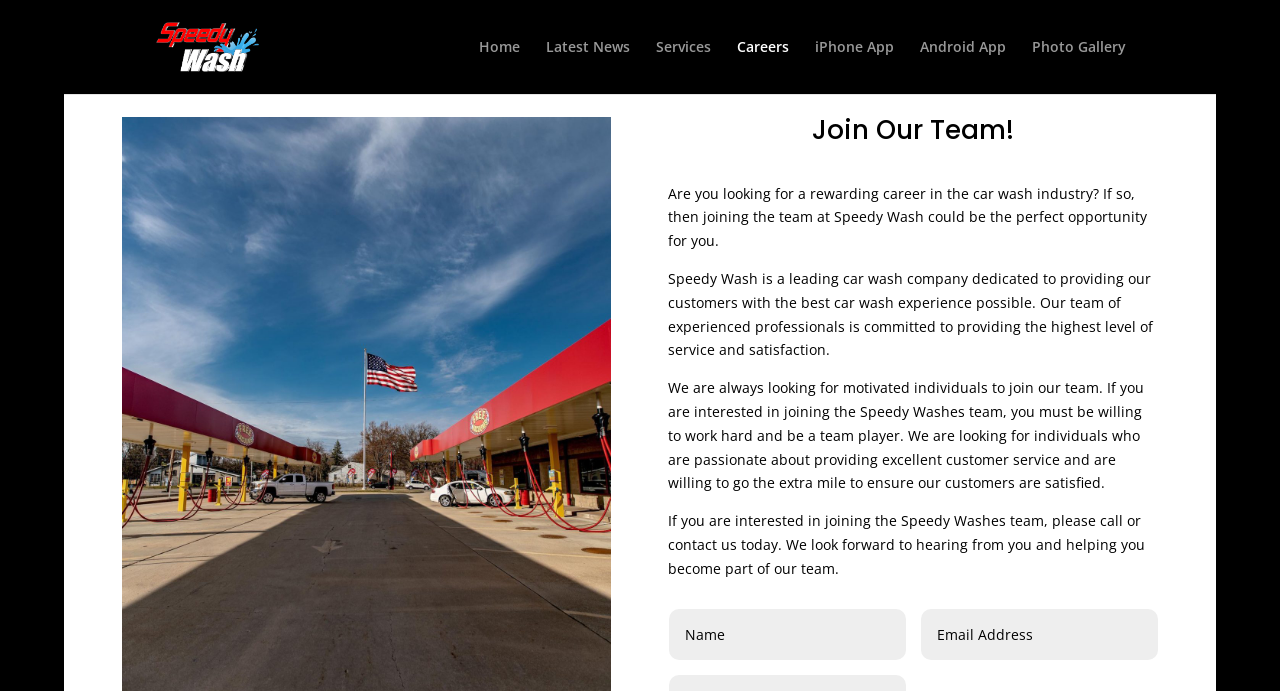Locate the bounding box coordinates of the element's region that should be clicked to carry out the following instruction: "Click on the Home link". The coordinates need to be four float numbers between 0 and 1, i.e., [left, top, right, bottom].

[0.375, 0.058, 0.407, 0.136]